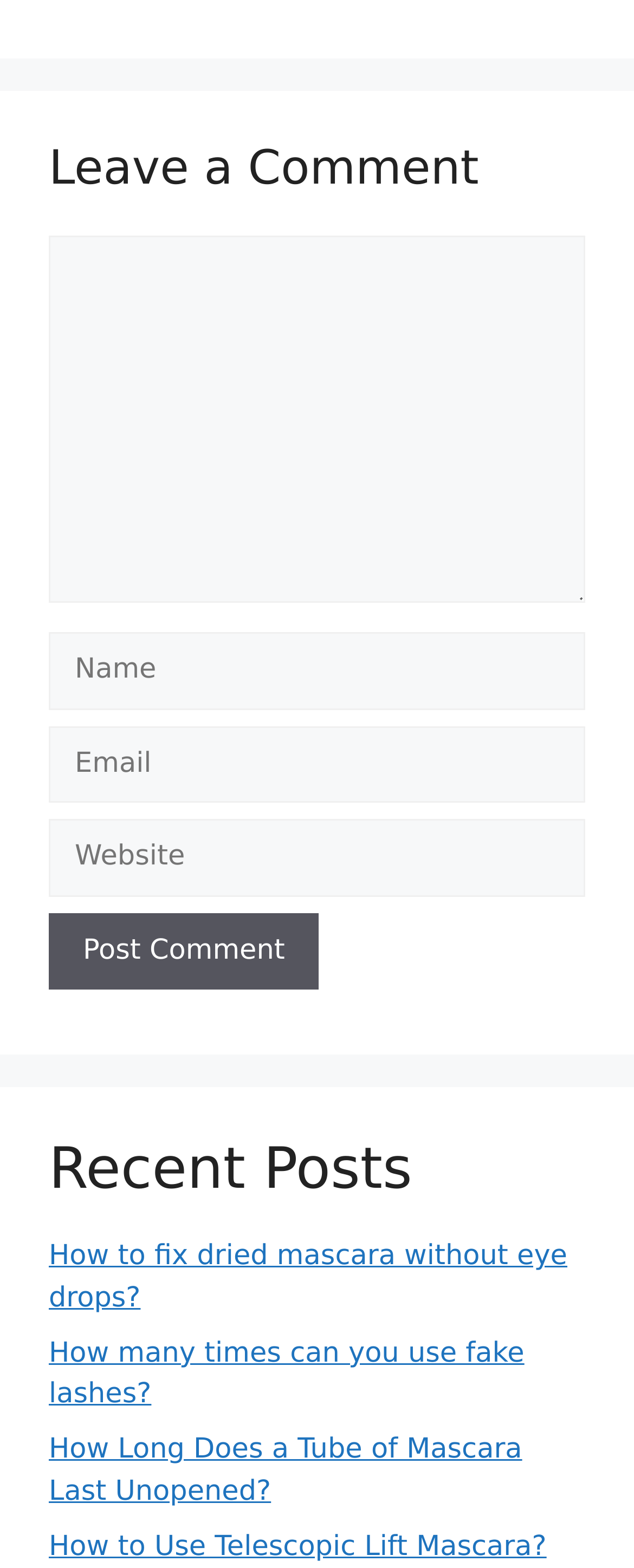Can you pinpoint the bounding box coordinates for the clickable element required for this instruction: "visit the webpage about fake lashes"? The coordinates should be four float numbers between 0 and 1, i.e., [left, top, right, bottom].

[0.077, 0.853, 0.827, 0.9]